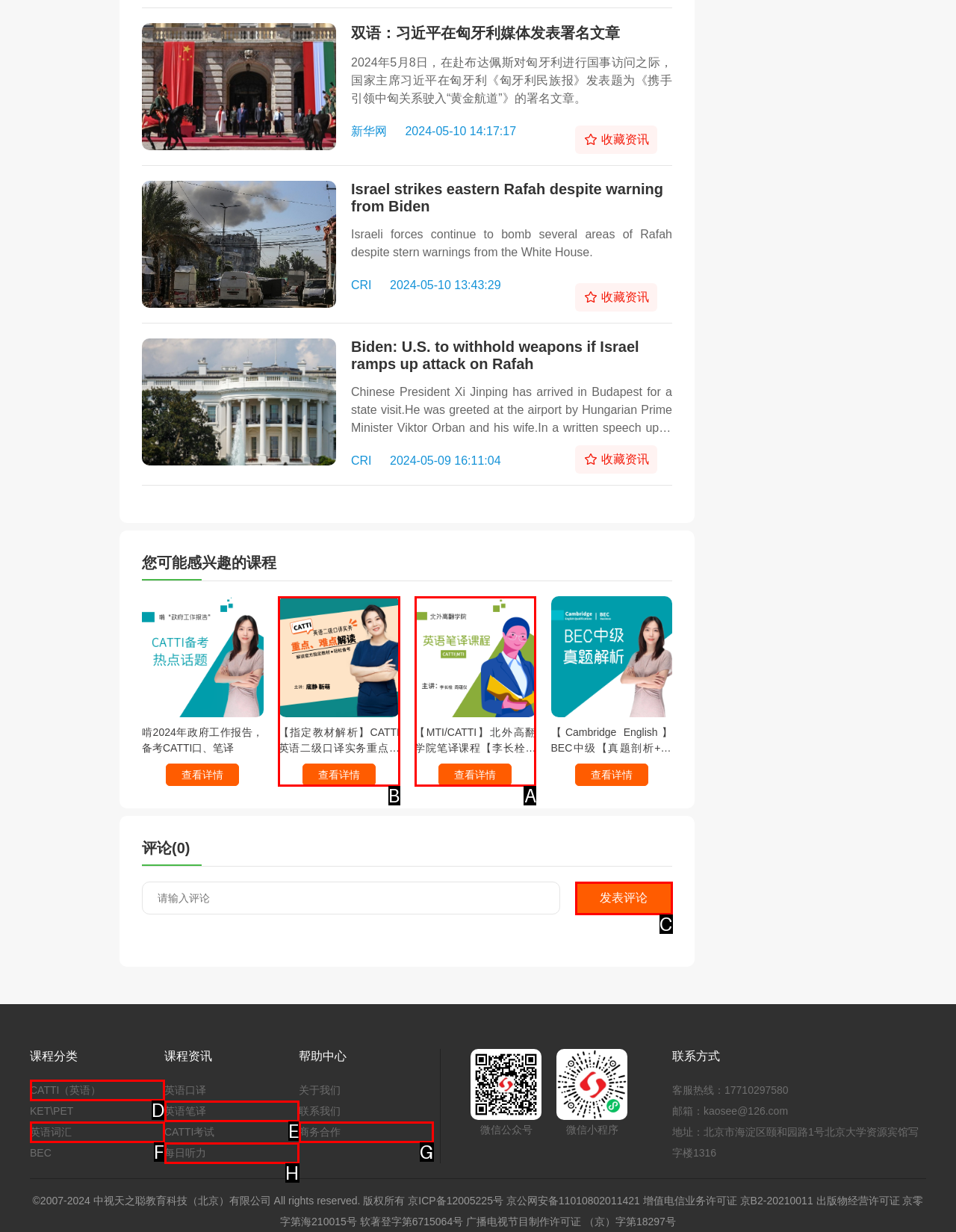From the given options, tell me which letter should be clicked to complete this task: View the course about CATTI English translation
Answer with the letter only.

B